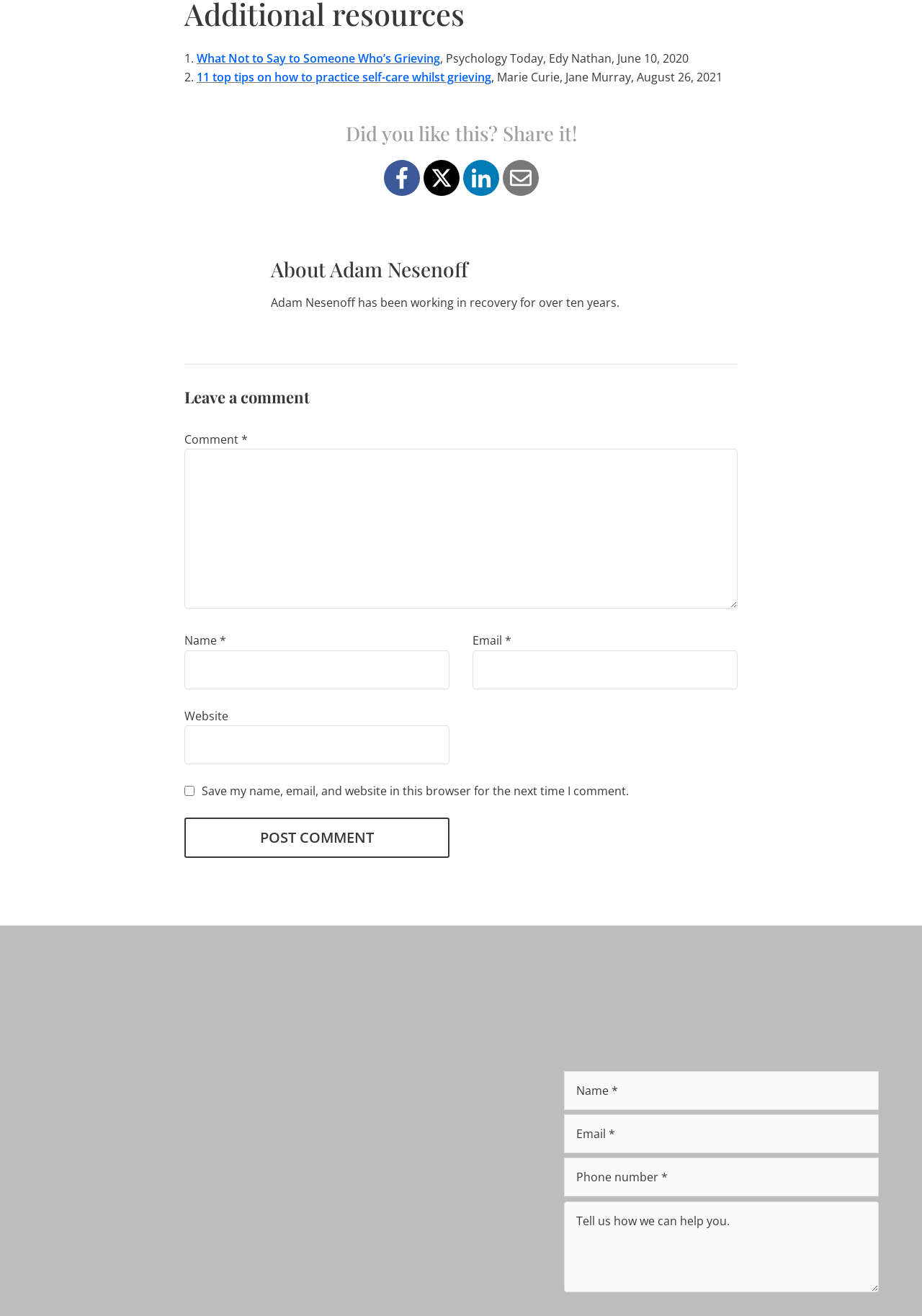Given the element description: "parent_node: Website name="url"", predict the bounding box coordinates of the UI element it refers to, using four float numbers between 0 and 1, i.e., [left, top, right, bottom].

[0.2, 0.551, 0.488, 0.581]